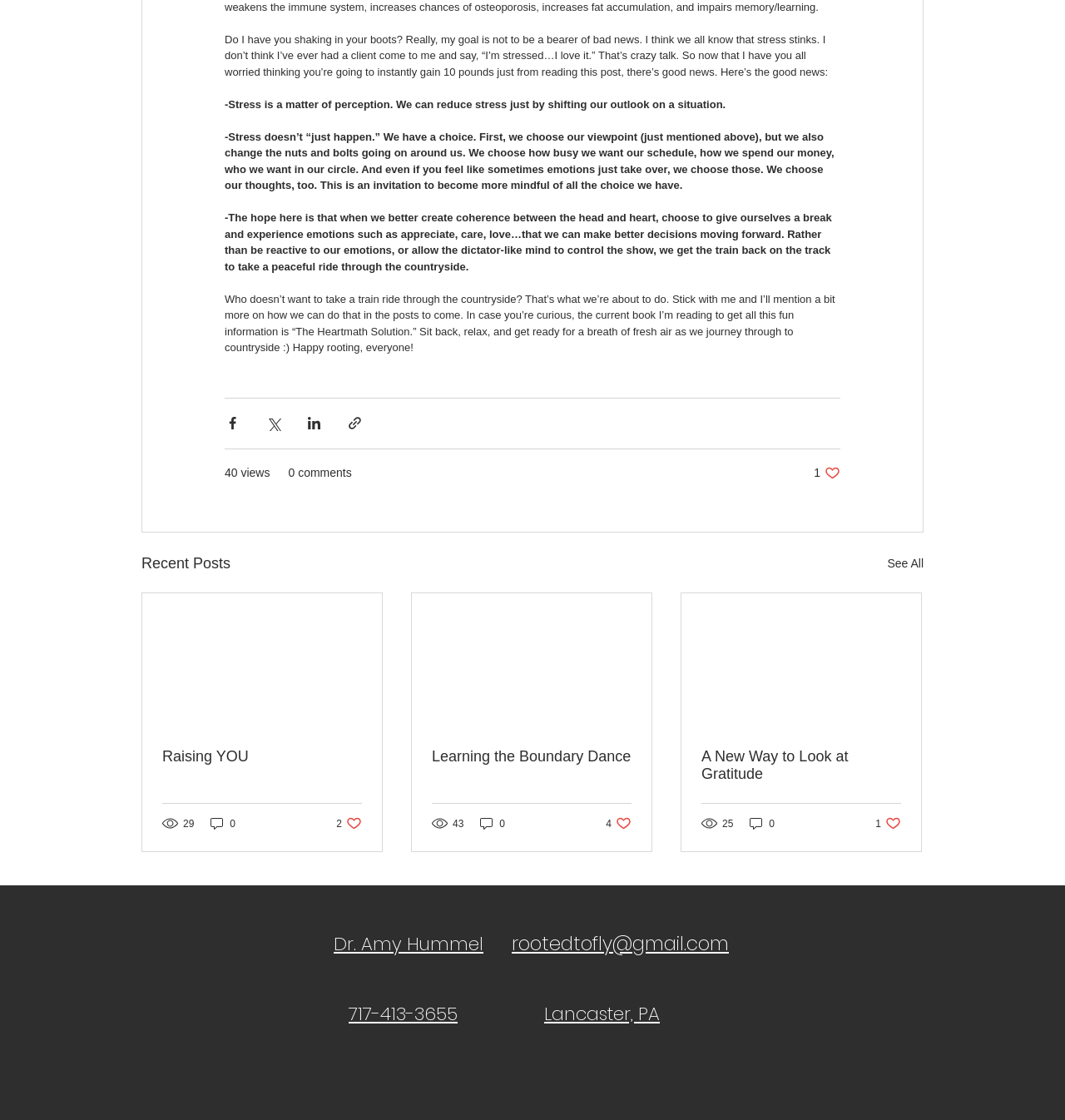Can you determine the bounding box coordinates of the area that needs to be clicked to fulfill the following instruction: "Read the recent post 'Raising YOU'"?

[0.152, 0.668, 0.34, 0.683]